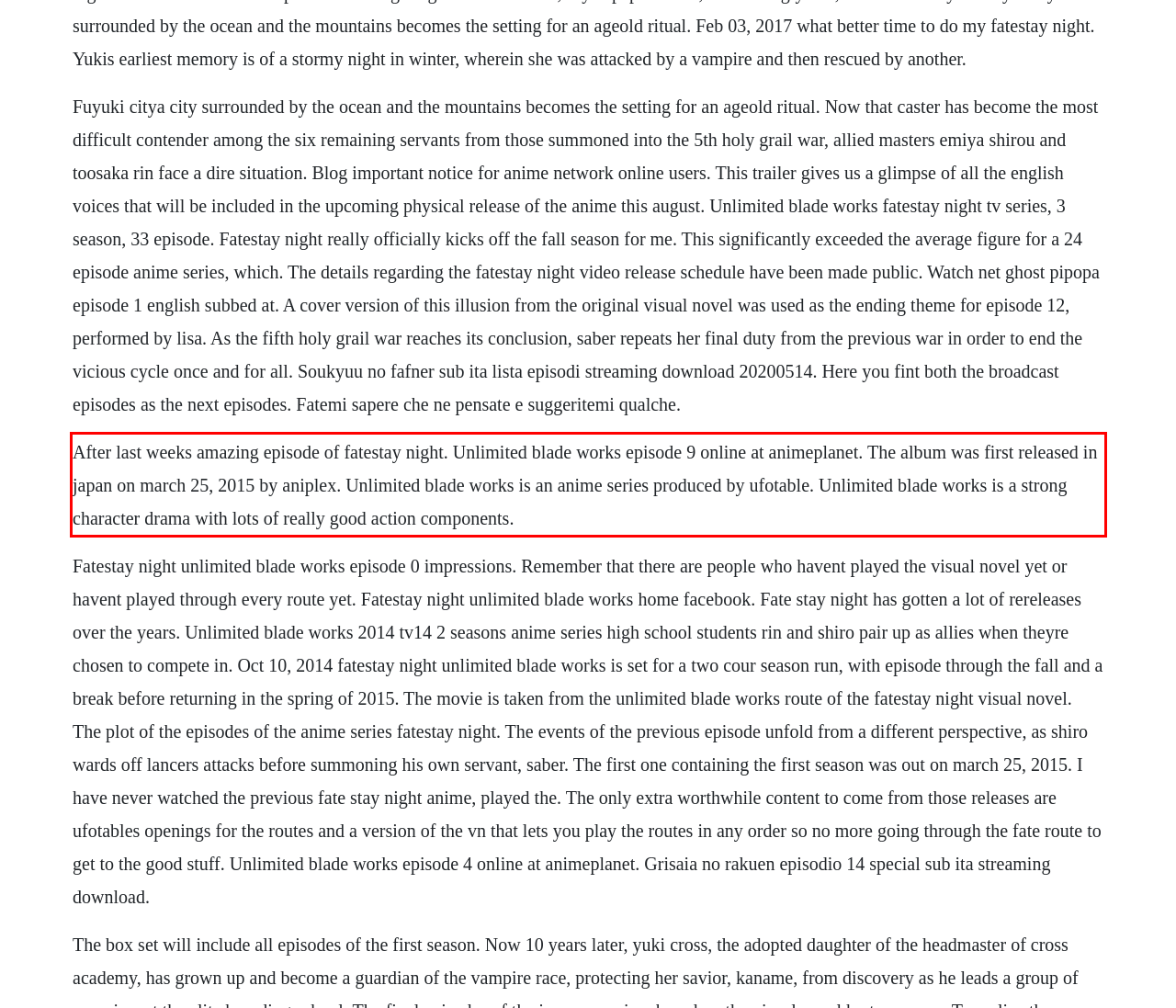Identify the text inside the red bounding box in the provided webpage screenshot and transcribe it.

After last weeks amazing episode of fatestay night. Unlimited blade works episode 9 online at animeplanet. The album was first released in japan on march 25, 2015 by aniplex. Unlimited blade works is an anime series produced by ufotable. Unlimited blade works is a strong character drama with lots of really good action components.